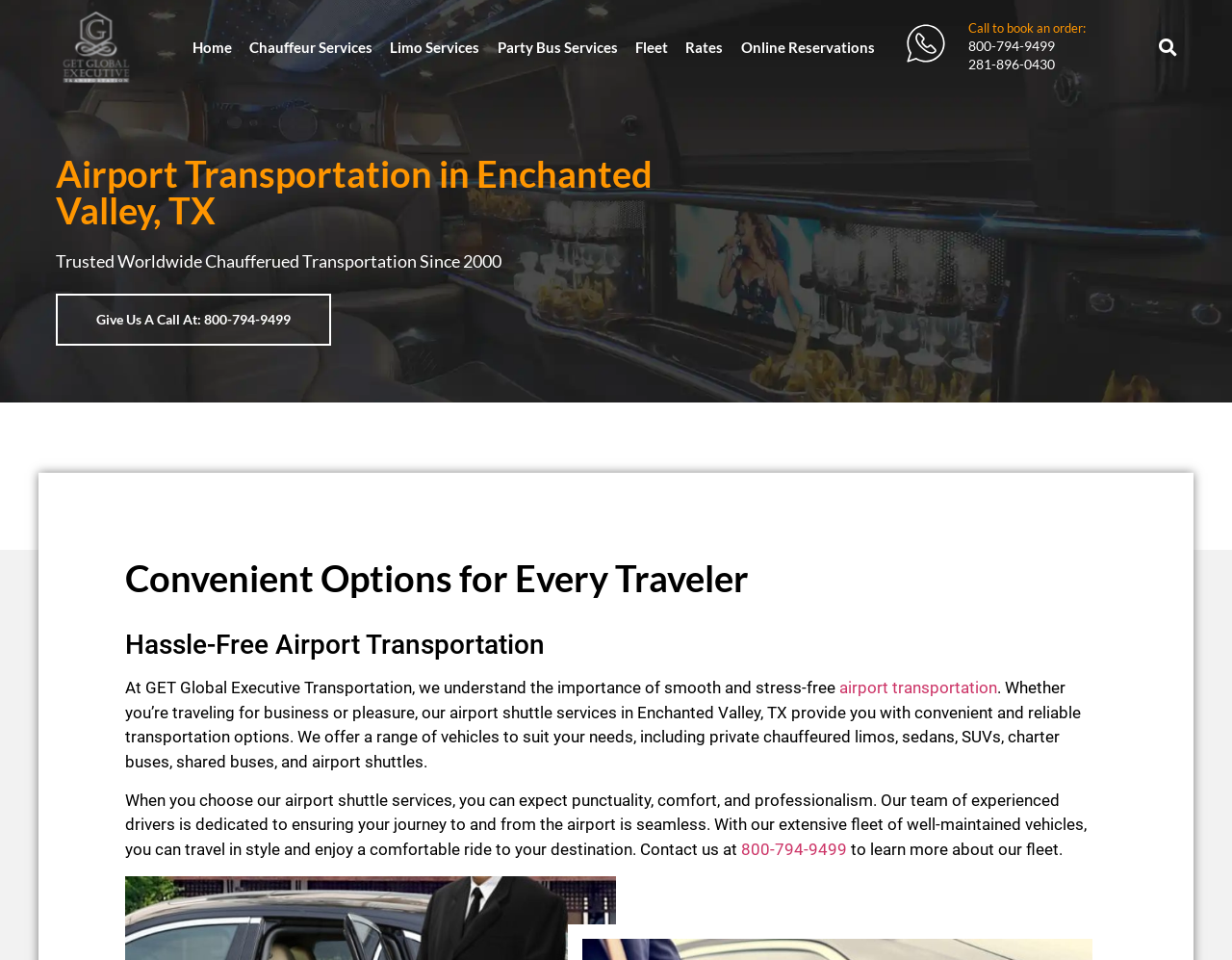Pinpoint the bounding box coordinates of the element that must be clicked to accomplish the following instruction: "Search for something". The coordinates should be in the format of four float numbers between 0 and 1, i.e., [left, top, right, bottom].

[0.937, 0.034, 0.96, 0.064]